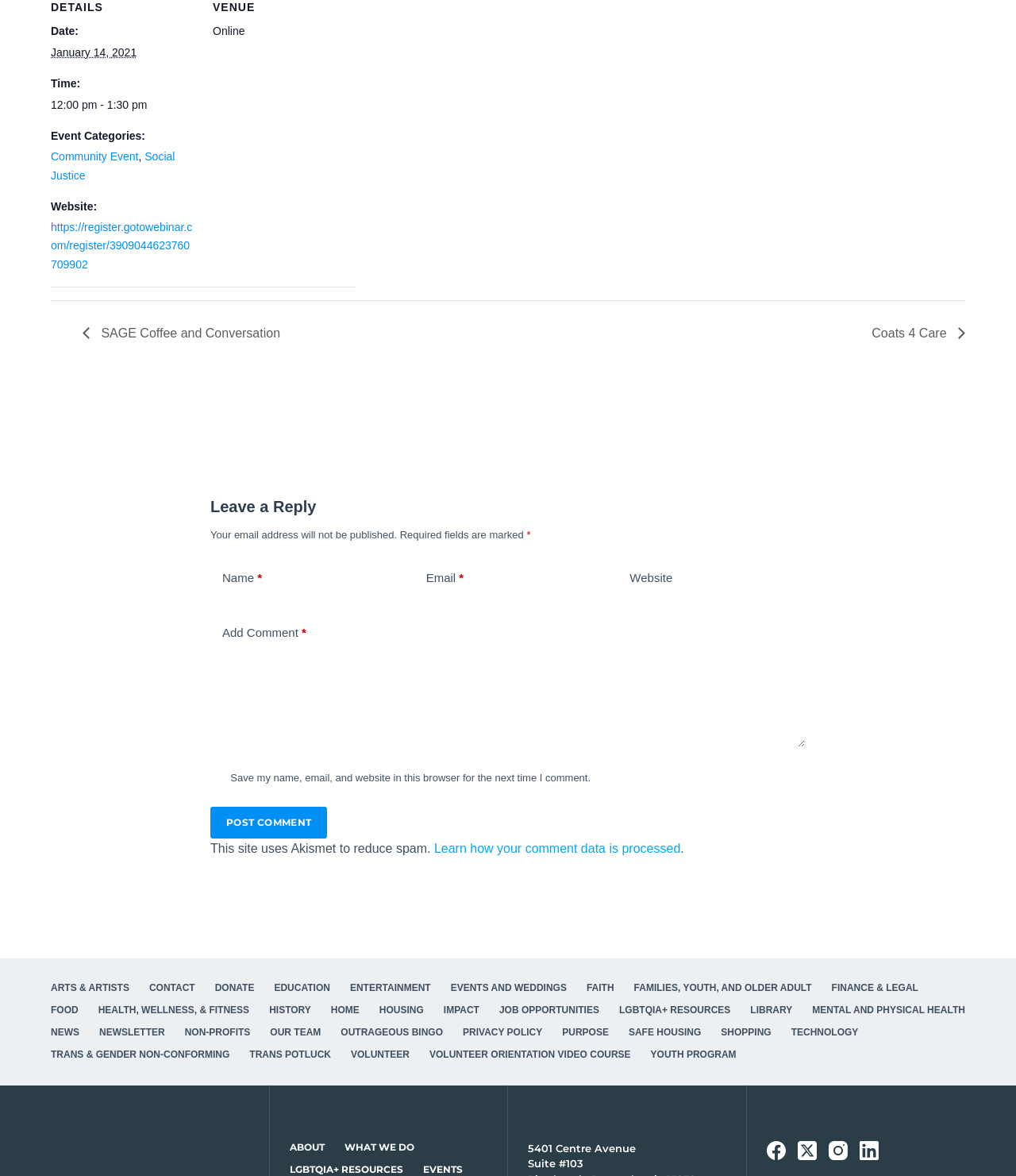What is the name of the venue?
Answer the question with a detailed explanation, including all necessary information.

I found the name of the venue by looking at the 'Venue name:' field in the description list. The venue name is specified as 'Online'.